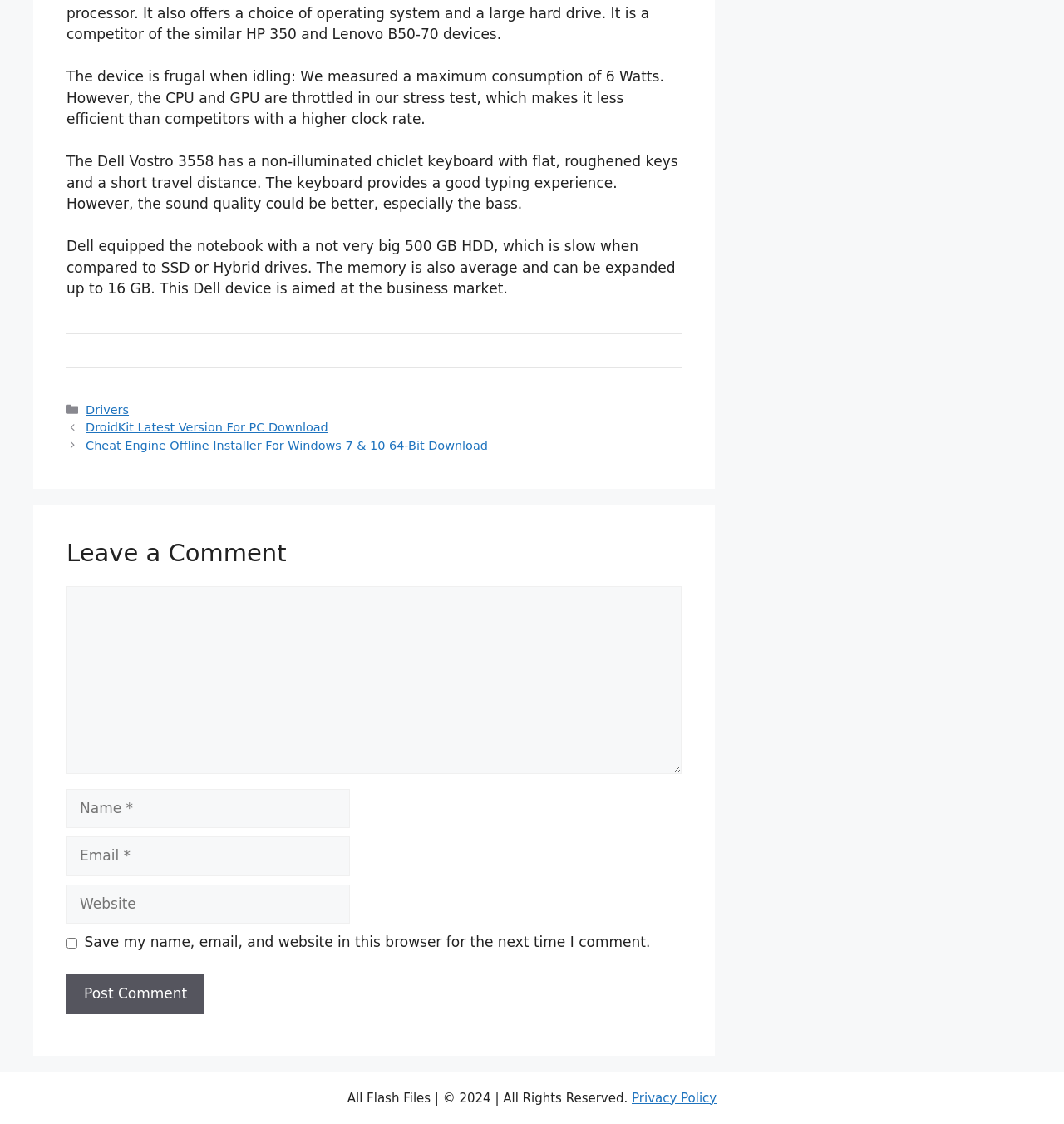Bounding box coordinates must be specified in the format (top-left x, top-left y, bottom-right x, bottom-right y). All values should be floating point numbers between 0 and 1. What are the bounding box coordinates of the UI element described as: name="submit" value="Post Comment"

[0.062, 0.867, 0.192, 0.902]